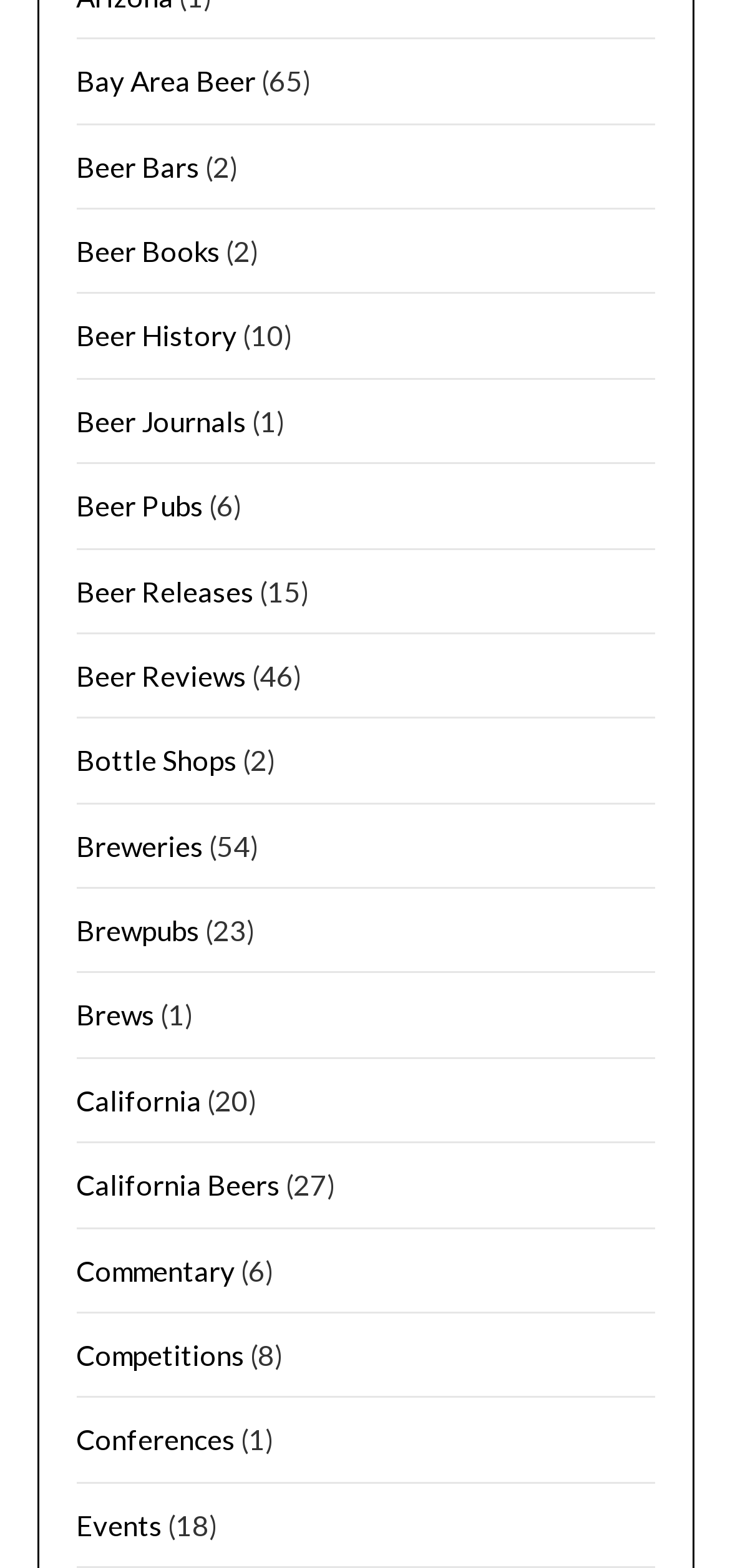Show the bounding box coordinates of the element that should be clicked to complete the task: "Explore California Beers".

[0.104, 0.745, 0.383, 0.766]